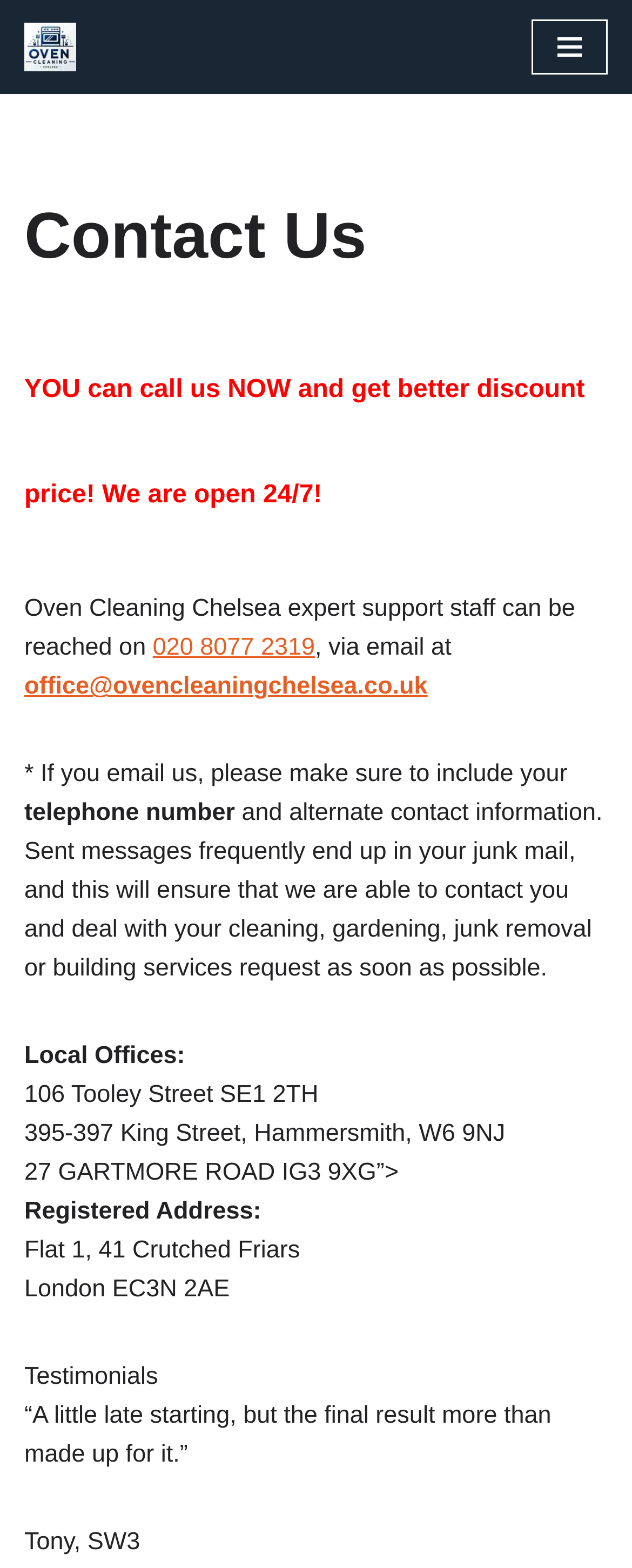Deliver a detailed narrative of the webpage's visual and textual elements.

The webpage is about Cleaners Chelsea, a company that provides industry-leading cleaning, building, junk removal, and gardening services. At the top left of the page, there is a link to "Skip to content". Next to it, on the top right, is a link to "Oven Cleaning Chelsea" with a phone number. 

Below these links, there is a navigation menu button on the top right. When expanded, it reveals a section with several headings and paragraphs. The first heading is "Contact Us", followed by a heading that encourages visitors to call for a better discount price. 

Below these headings, there is a paragraph of text that explains how to reach the company's expert support staff, including a phone number and email address. The email address is a link. The text also advises visitors to include their telephone number and alternate contact information when emailing to ensure a prompt response.

Further down, there is a section with the title "Local Offices:", listing three office addresses. Below this, there is a section with the title "Registered Address:", listing a single address. 

At the bottom of the page, there is a section with the title "Testimonials", featuring a quote from a satisfied customer, Tony, from SW3.